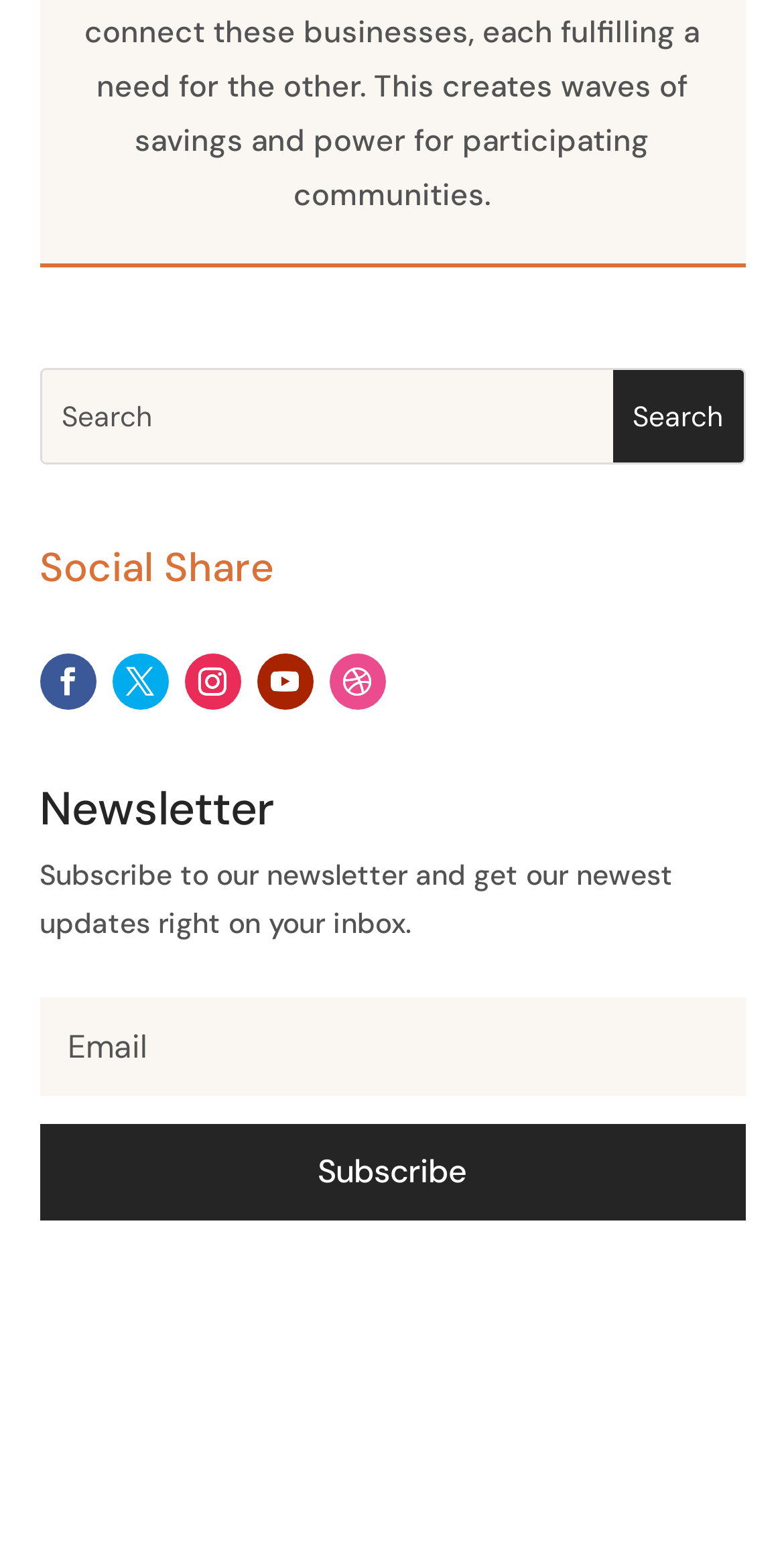Provide a short, one-word or phrase answer to the question below:
What is the purpose of the textbox at the top?

Search